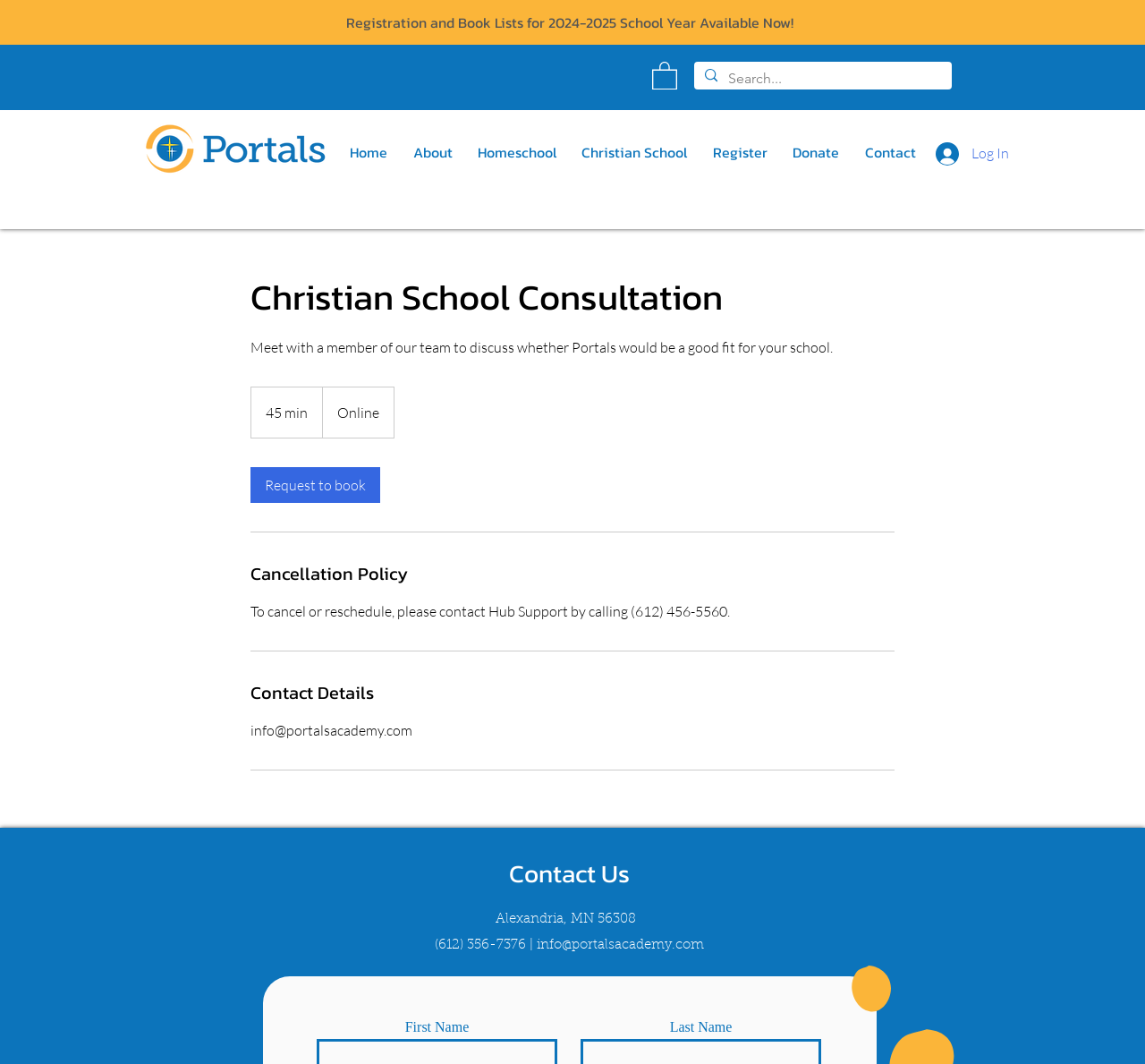Answer the following in one word or a short phrase: 
Where is Portals Academy located?

Alexandria, MN 56308